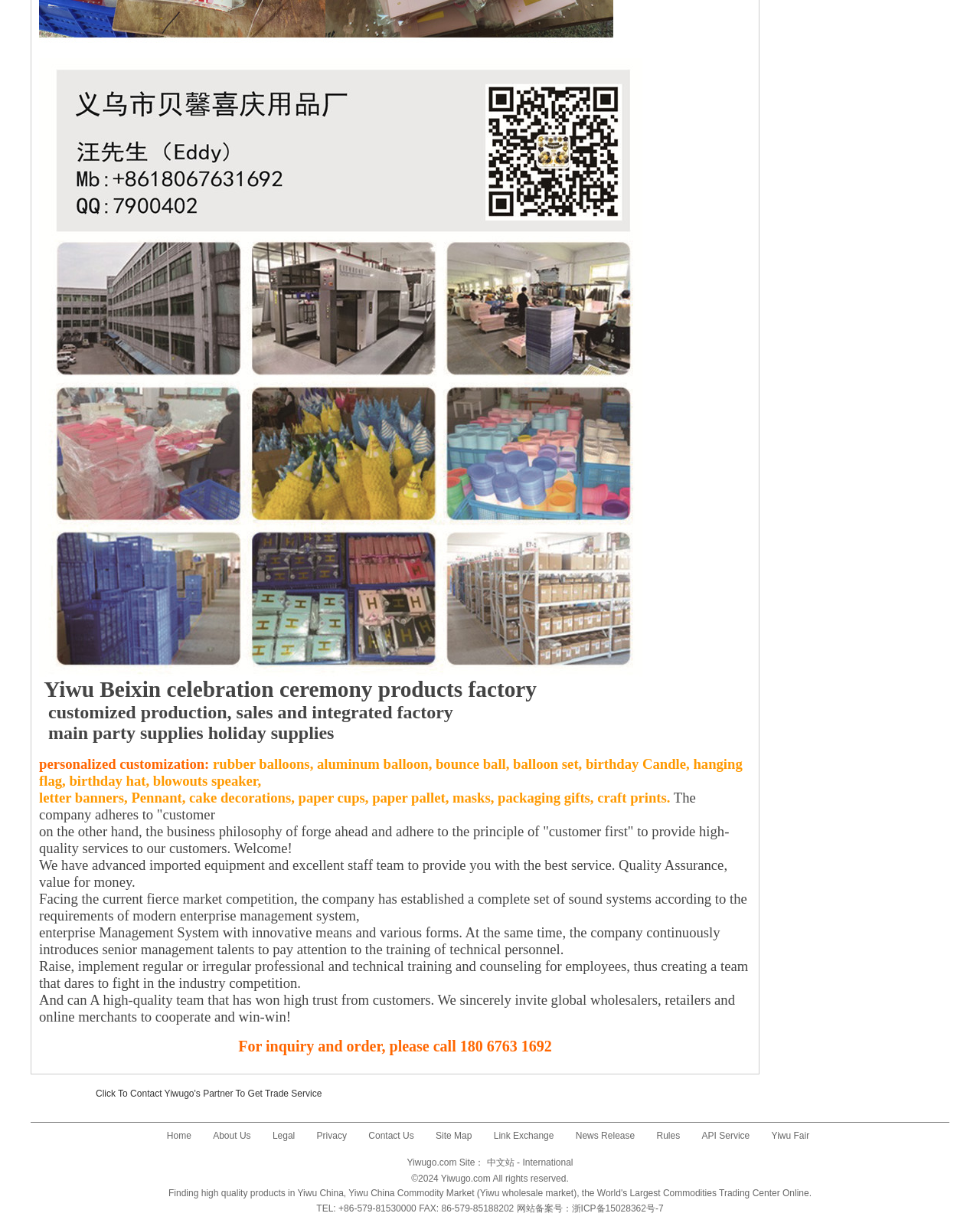Find the bounding box coordinates of the clickable element required to execute the following instruction: "Go to home page". Provide the coordinates as four float numbers between 0 and 1, i.e., [left, top, right, bottom].

[0.162, 0.924, 0.207, 0.933]